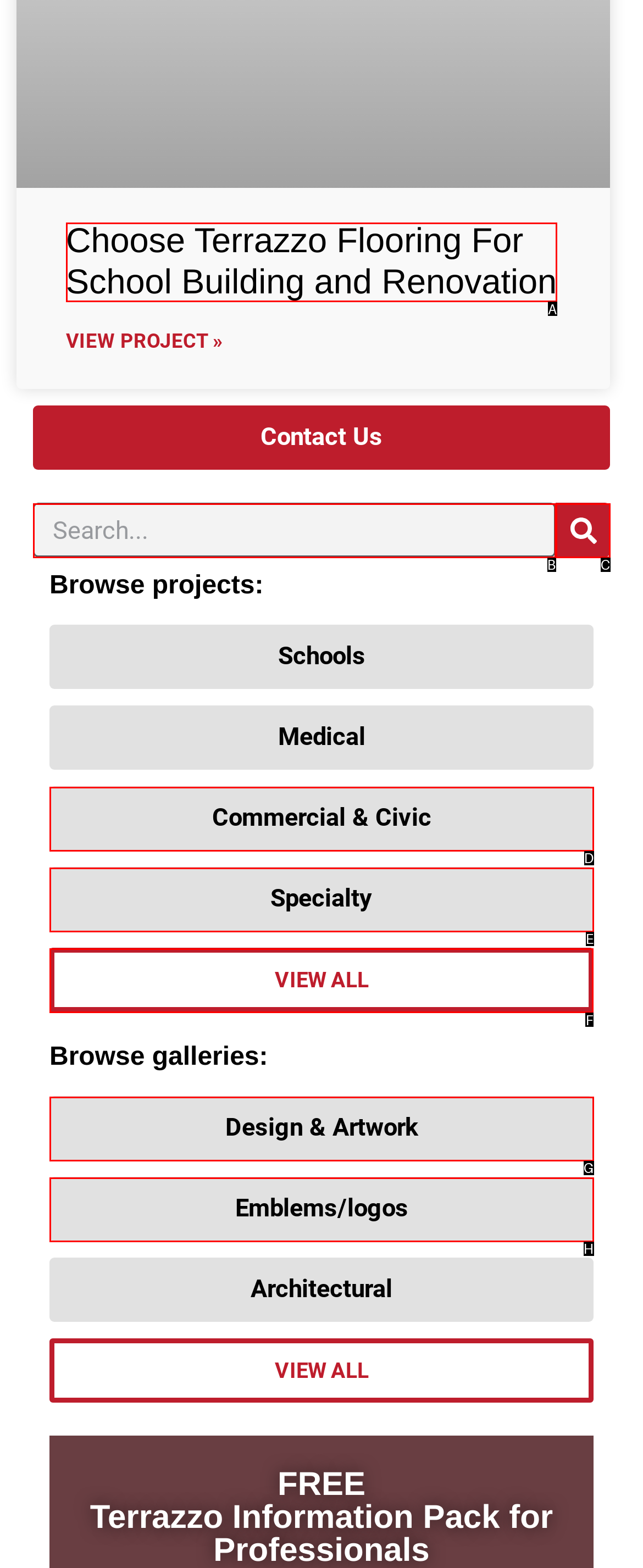Determine which HTML element should be clicked to carry out the following task: View all projects Respond with the letter of the appropriate option.

F